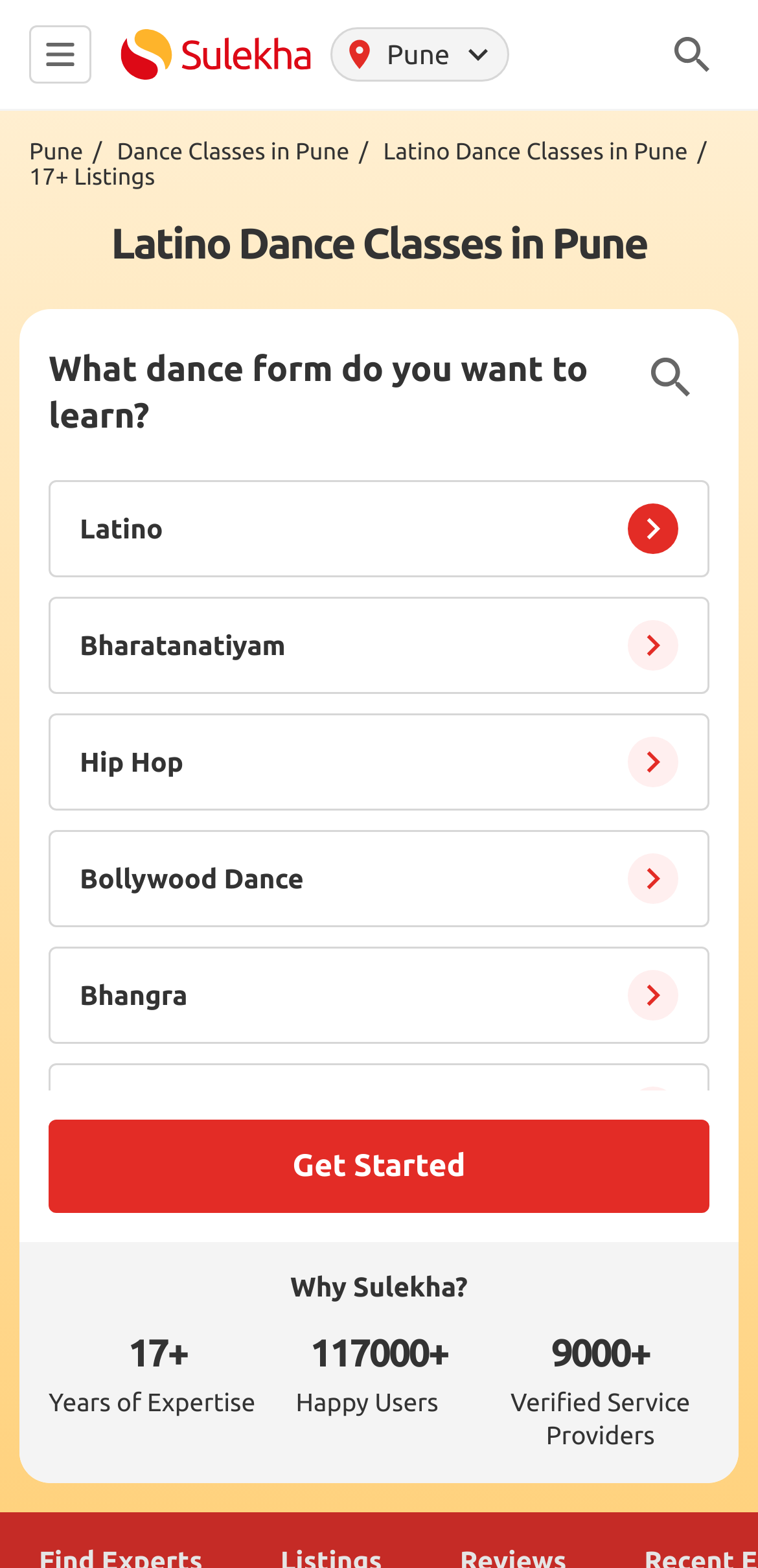Please determine the bounding box coordinates of the section I need to click to accomplish this instruction: "Click the 'Sulekha' link".

[0.159, 0.019, 0.41, 0.051]